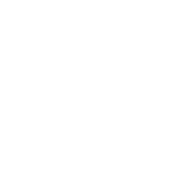What type of event is likely to be featured on the webpage?
Examine the screenshot and reply with a single word or phrase.

Weddings